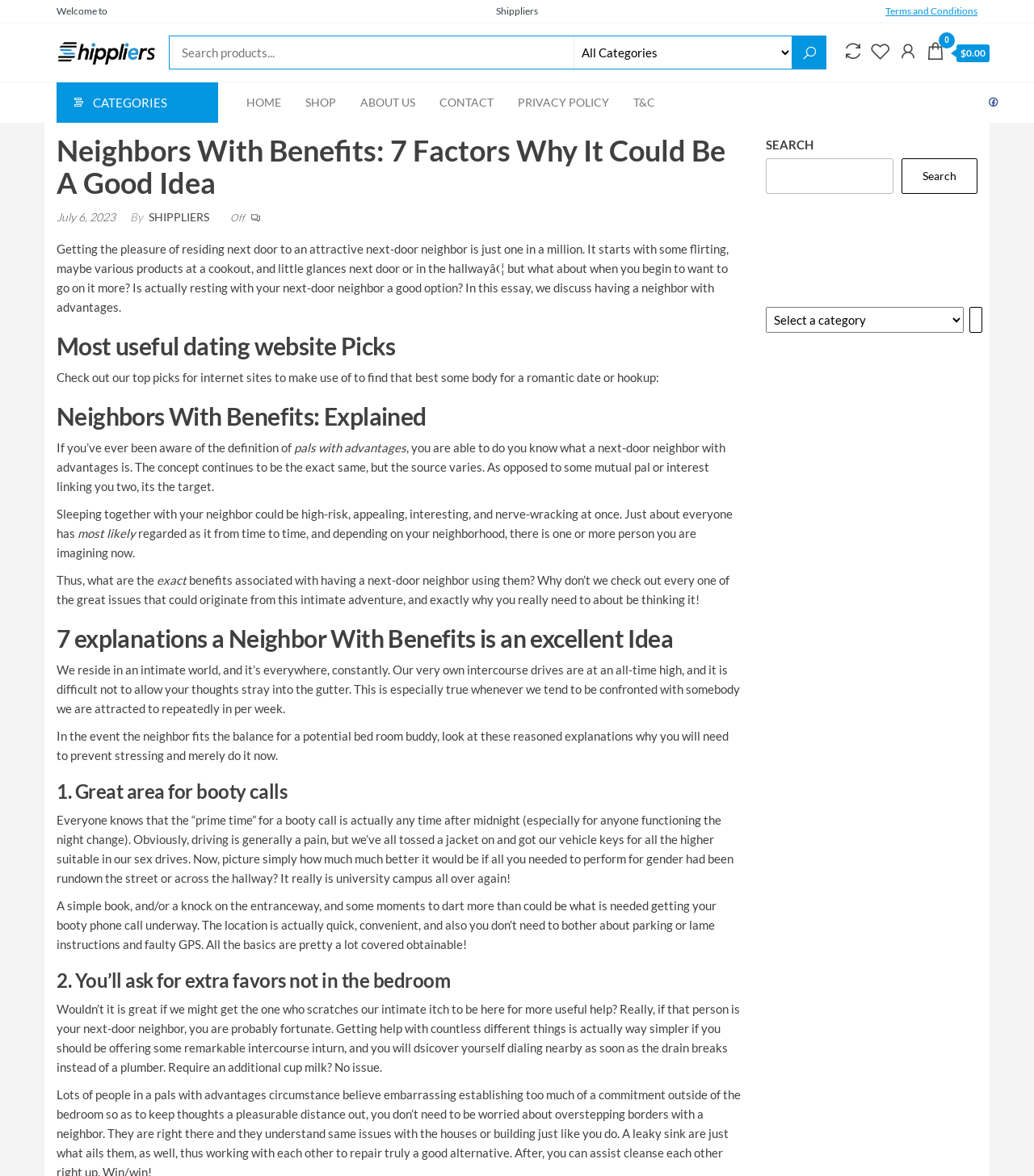Show the bounding box coordinates of the region that should be clicked to follow the instruction: "View Facebook page."

[0.949, 0.07, 0.973, 0.104]